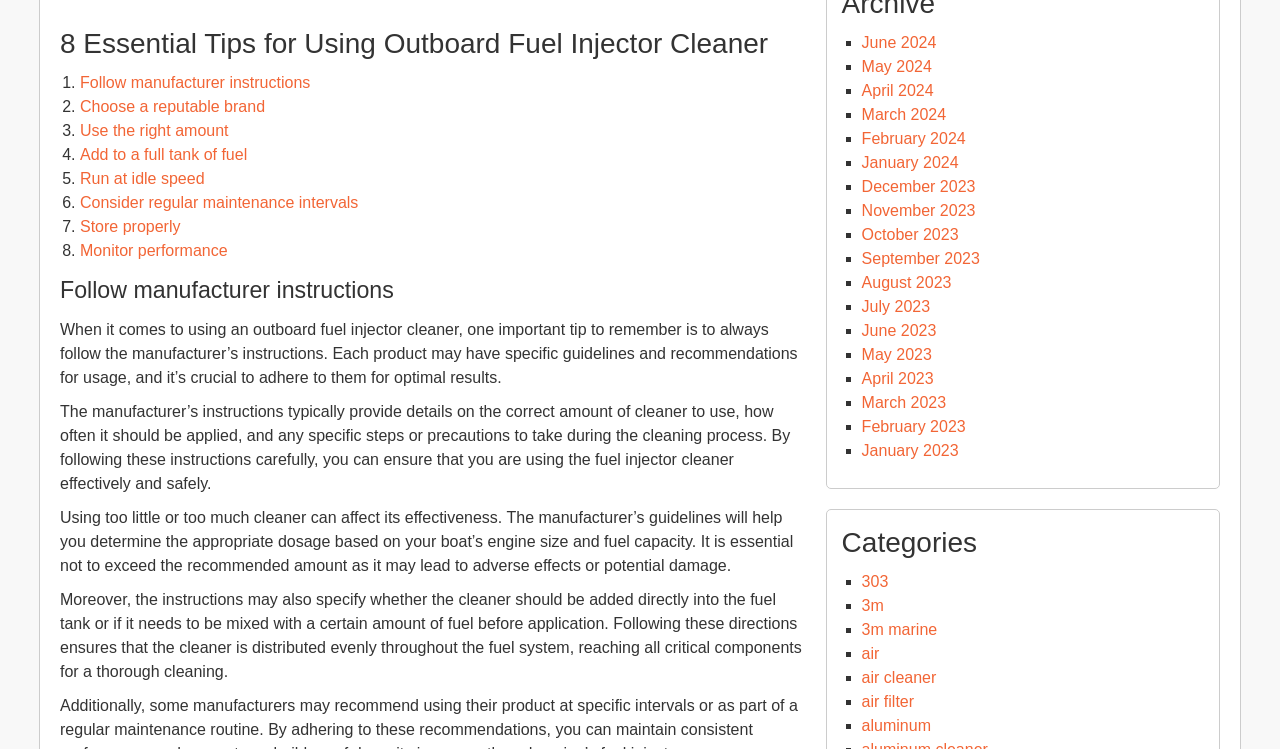Identify the bounding box coordinates of the area you need to click to perform the following instruction: "Click on 'June 2024'".

[0.673, 0.046, 0.732, 0.068]